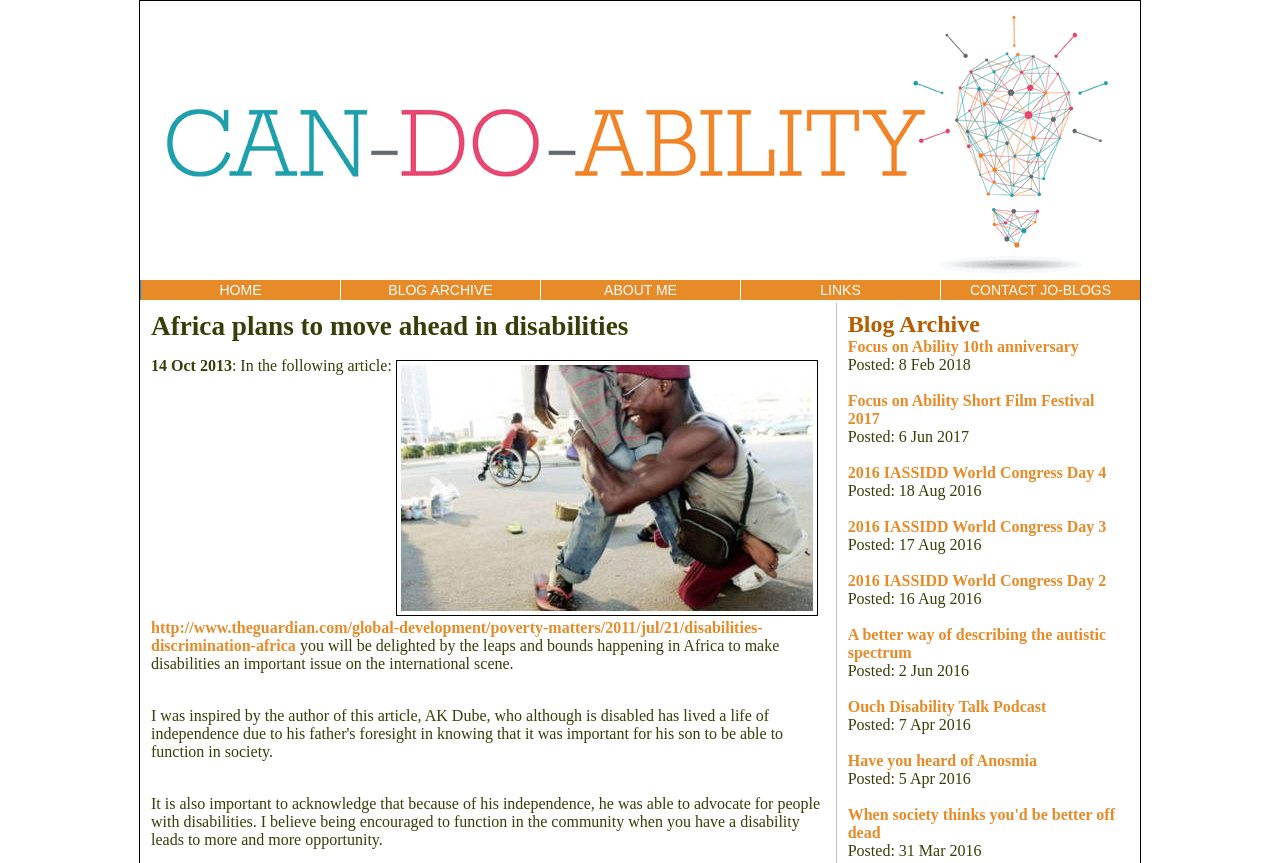Explain the webpage in detail, including its primary components.

The webpage is about Can-Do Ability, a personal blog sharing experiences of living with a disability. At the top, there is a logo image with the blog's name and a brief description. Below the logo, there is a navigation menu with five links: HOME, BLOG ARCHIVE, ABOUT ME, LINKS, and CONTACT JO-BLOGS.

The main content area is divided into two sections. On the left, there is a heading "Africa plans to move ahead in disabilities" followed by an image and a link to an article from The Guardian. Below the link, there is a paragraph of text discussing the progress made in Africa regarding disabilities.

On the right, there is a section titled "Blog Archive" with a list of blog post links, each accompanied by a posting date. The blog posts are about various topics related to disabilities, including film festivals, conferences, and personal experiences.

Throughout the webpage, there are several images, links, and blocks of text, all related to the theme of disabilities and personal experiences. The overall layout is organized, with clear headings and concise text, making it easy to navigate and read.